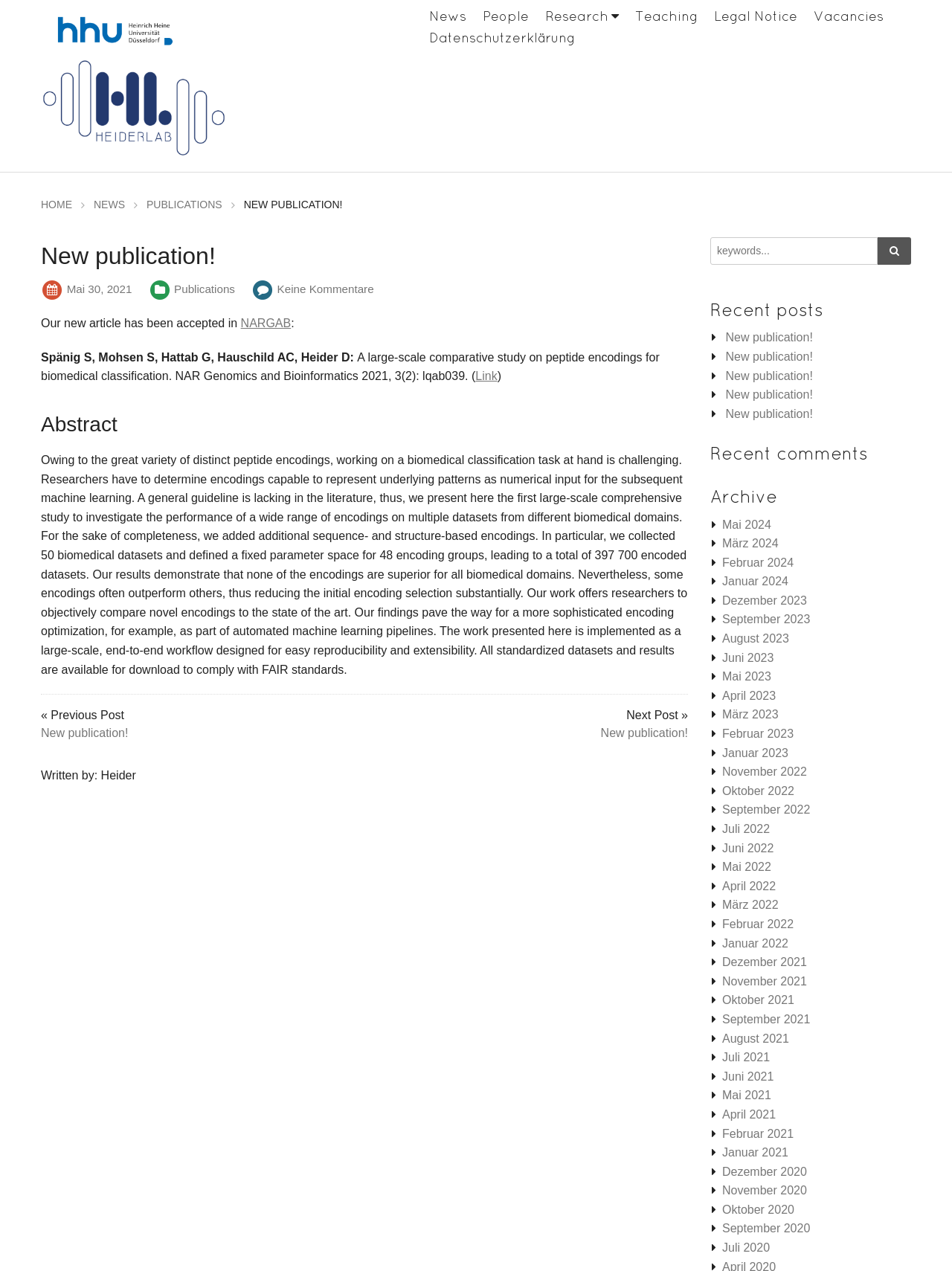Present a detailed account of what is displayed on the webpage.

This webpage appears to be a blog or news article page. At the top, there is a heading that reads "New publication!" and a link to "HOME" on the left, followed by links to "NEWS" and "PUBLICATIONS". Below this, there is a section with a heading "New publication!" and a time stamp "Mai 30, 2021". This section contains a brief summary of a research article, including the title, authors, and a link to the full article.

To the right of this section, there is a sidebar with several links, including "News", "People", "Research", "Teaching", "Legal Notice", "Vacancies", and "Datenschutzerklärung". Below this, there is a section with a heading "Abstract" that contains a lengthy summary of the research article.

Further down the page, there are links to previous and next posts, as well as a section with a heading "Written by: Heider". On the right side of the page, there is a search bar and a section with headings "Recent posts", "Recent comments", and "Archive", which contain links to other articles and comments.

The page also has a section with a list of months and years, which appears to be an archive of past articles. There are 24 links to different months and years, ranging from Mai 2024 to Dezember 2021.